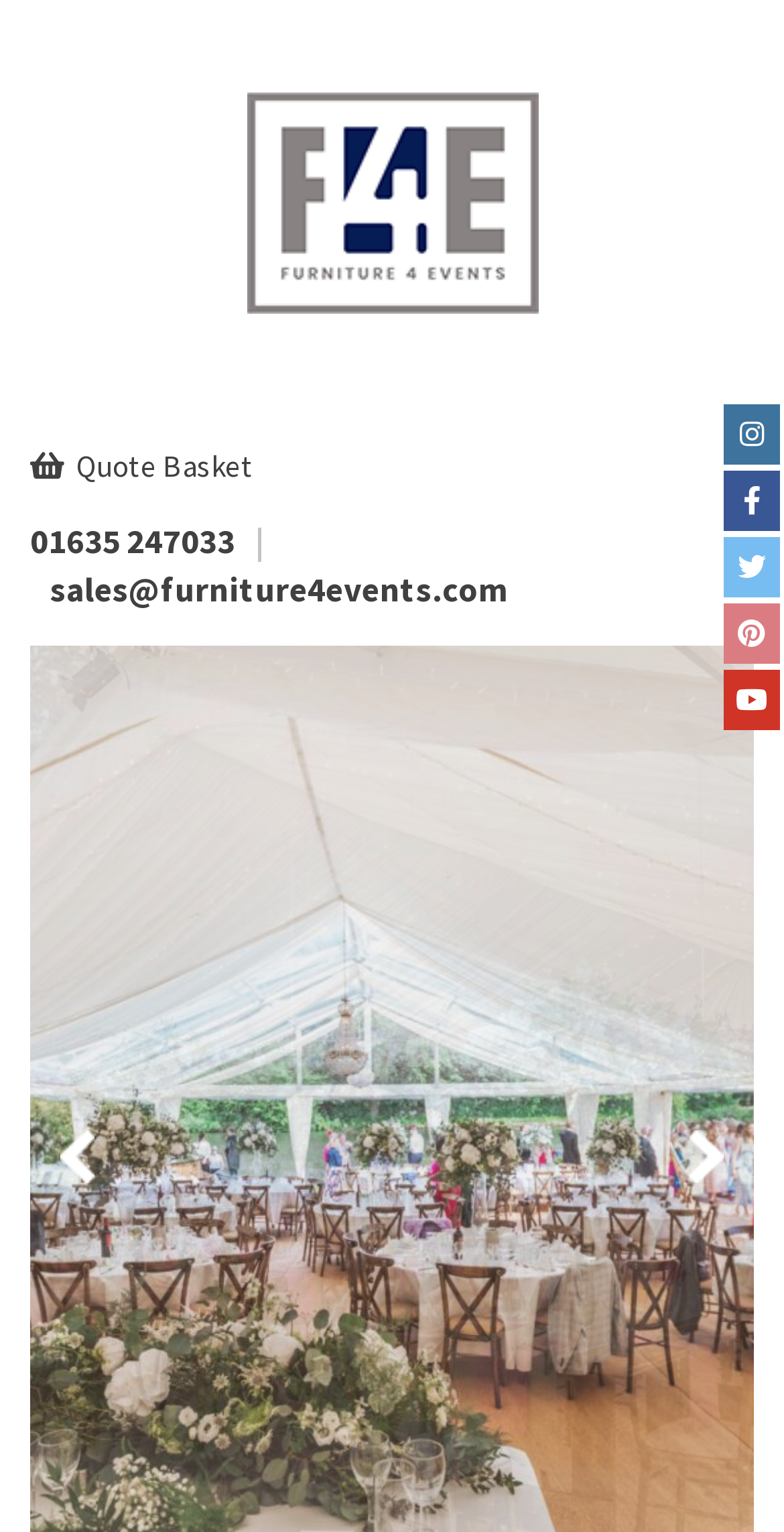Please locate the bounding box coordinates of the element's region that needs to be clicked to follow the instruction: "View Furniture4Events on Instagram". The bounding box coordinates should be provided as four float numbers between 0 and 1, i.e., [left, top, right, bottom].

[0.923, 0.264, 0.995, 0.304]